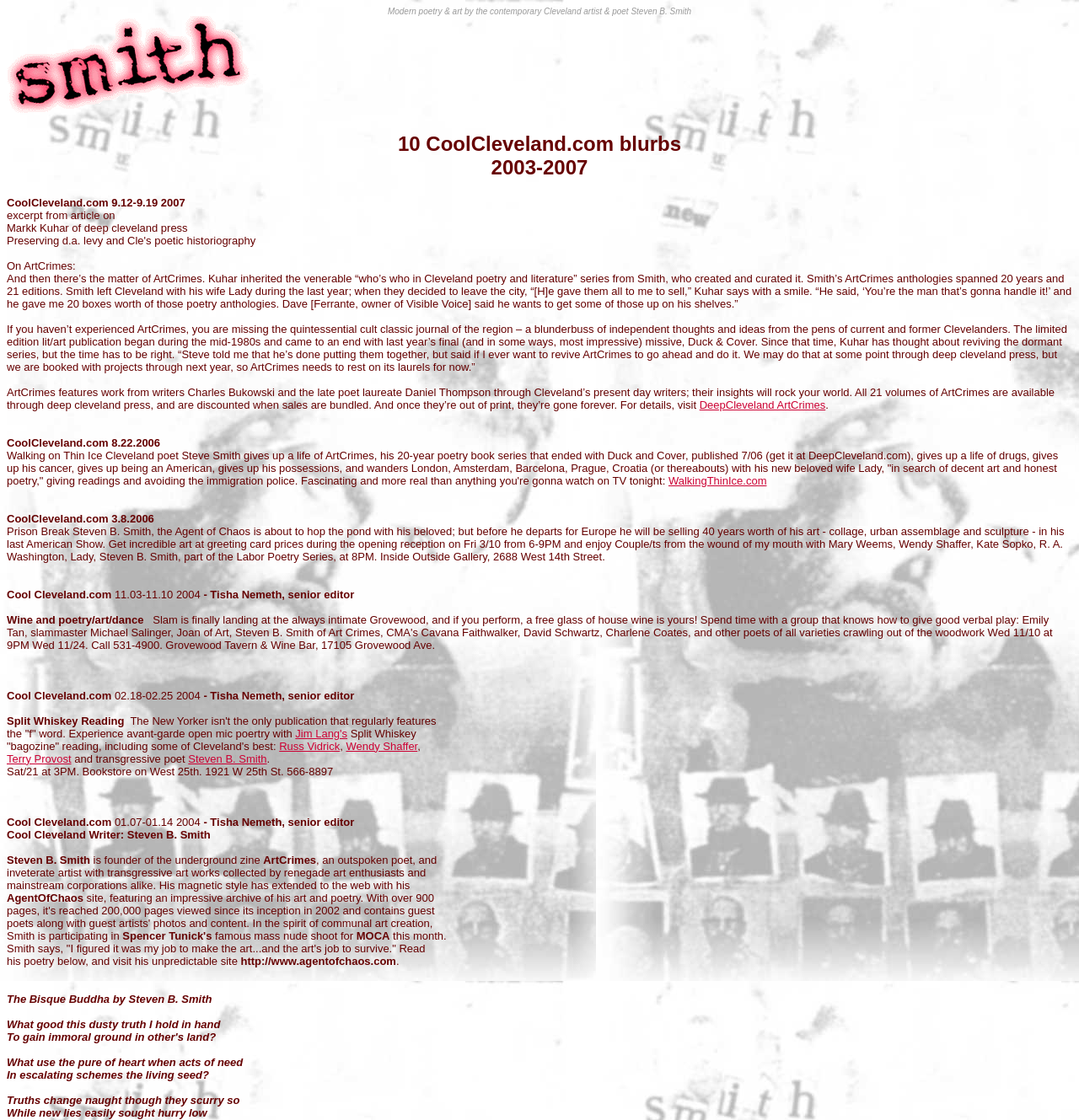What is the name of the museum where Steven B. Smith is participating in a mass nude shoot?
Look at the webpage screenshot and answer the question with a detailed explanation.

According to the text, 'Smith is participating in famous mass nude shoot for MOCA this month.' This indicates that the museum where Steven B. Smith is participating in a mass nude shoot is MOCA.